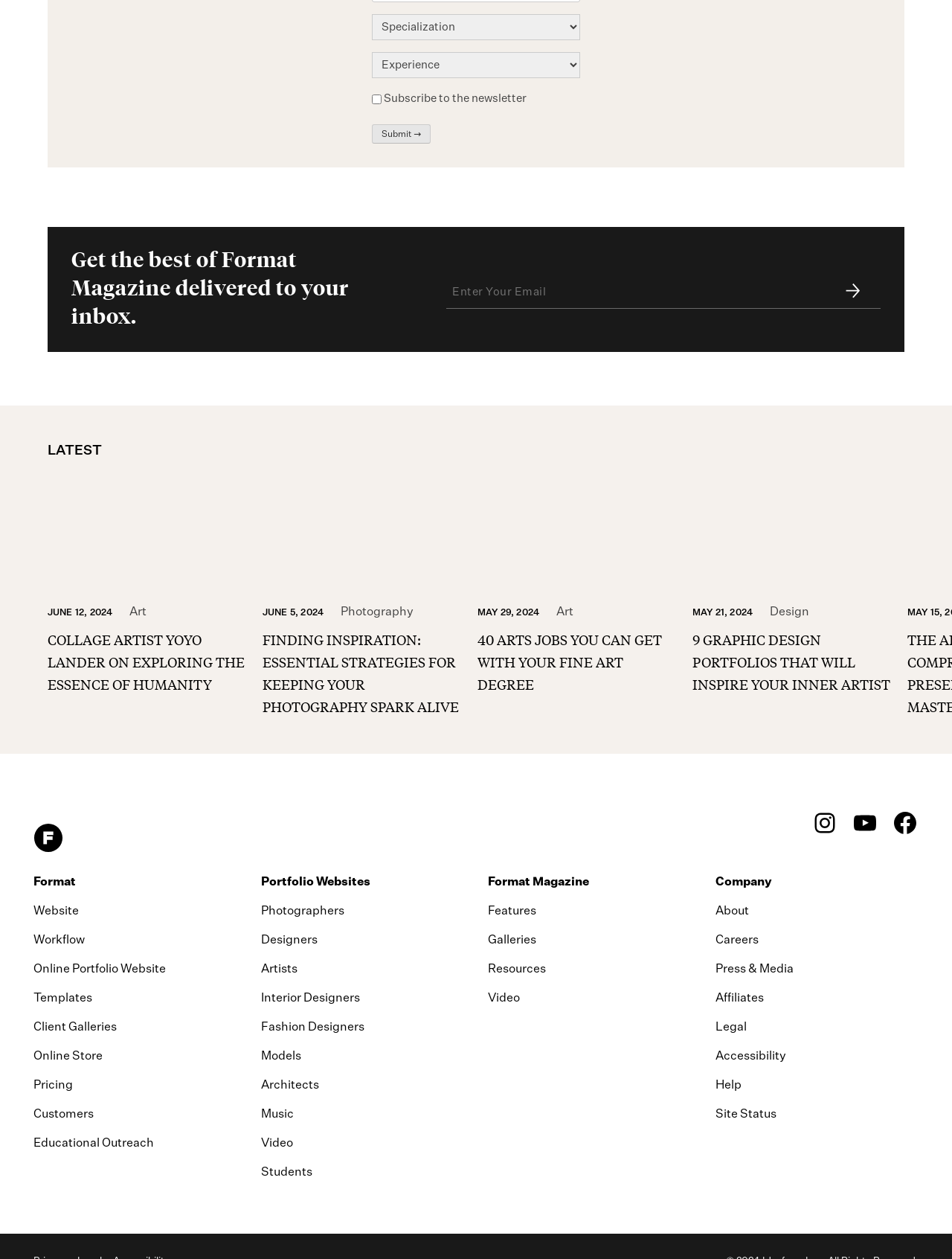What is the function of the 'Submit' button?
Give a detailed and exhaustive answer to the question.

The 'Submit' button is located next to the 'Enter Your Email' textbox, and its function is to submit the user's email address to Format Magazine, likely to subscribe to their newsletter or to receive updates.